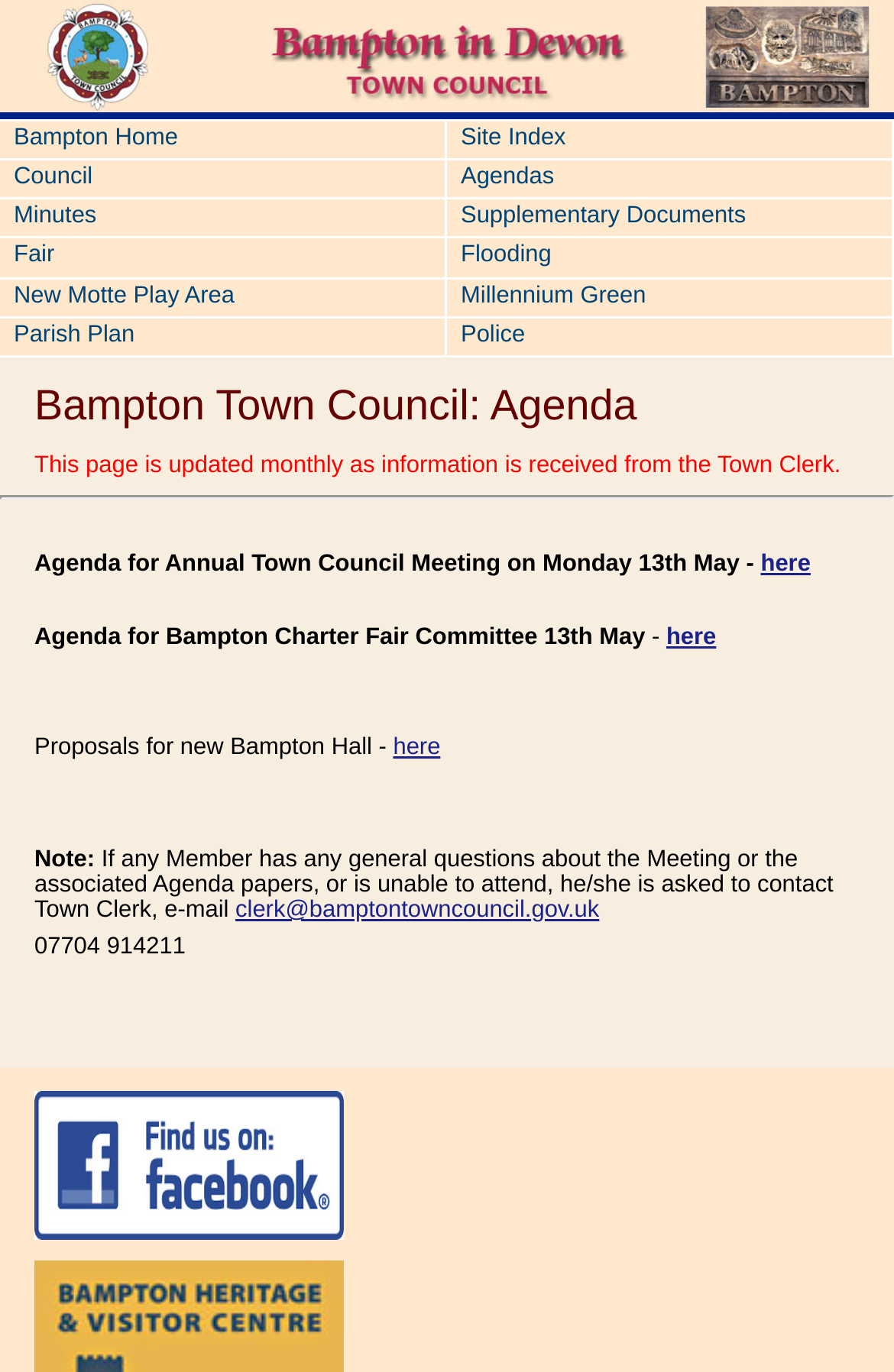Find the bounding box coordinates of the element to click in order to complete this instruction: "Read the note about contacting the Town Clerk". The bounding box coordinates must be four float numbers between 0 and 1, denoted as [left, top, right, bottom].

[0.038, 0.618, 0.932, 0.673]